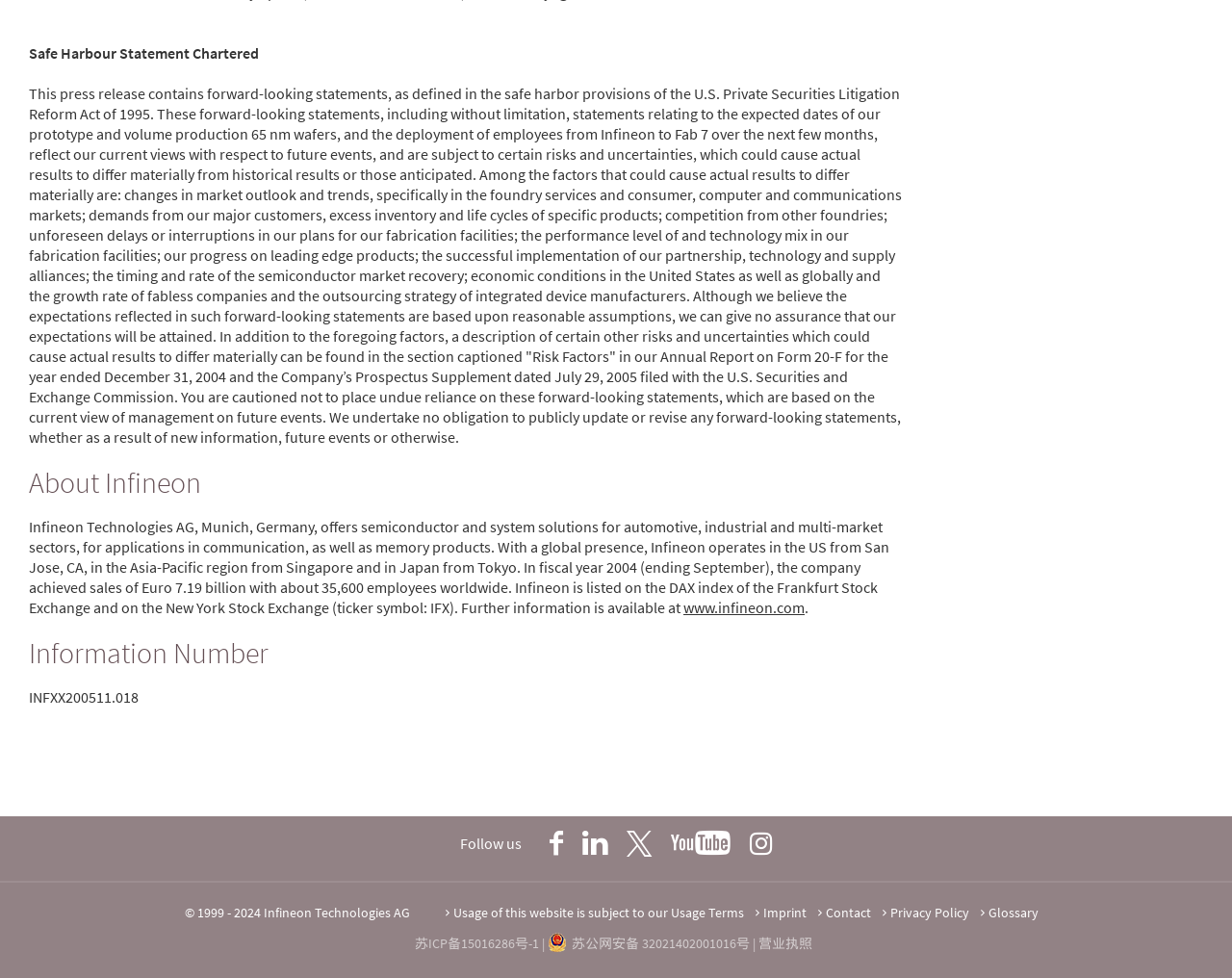Determine the bounding box for the UI element that matches this description: "苏公网安备 32021402001016号".

[0.445, 0.956, 0.609, 0.974]